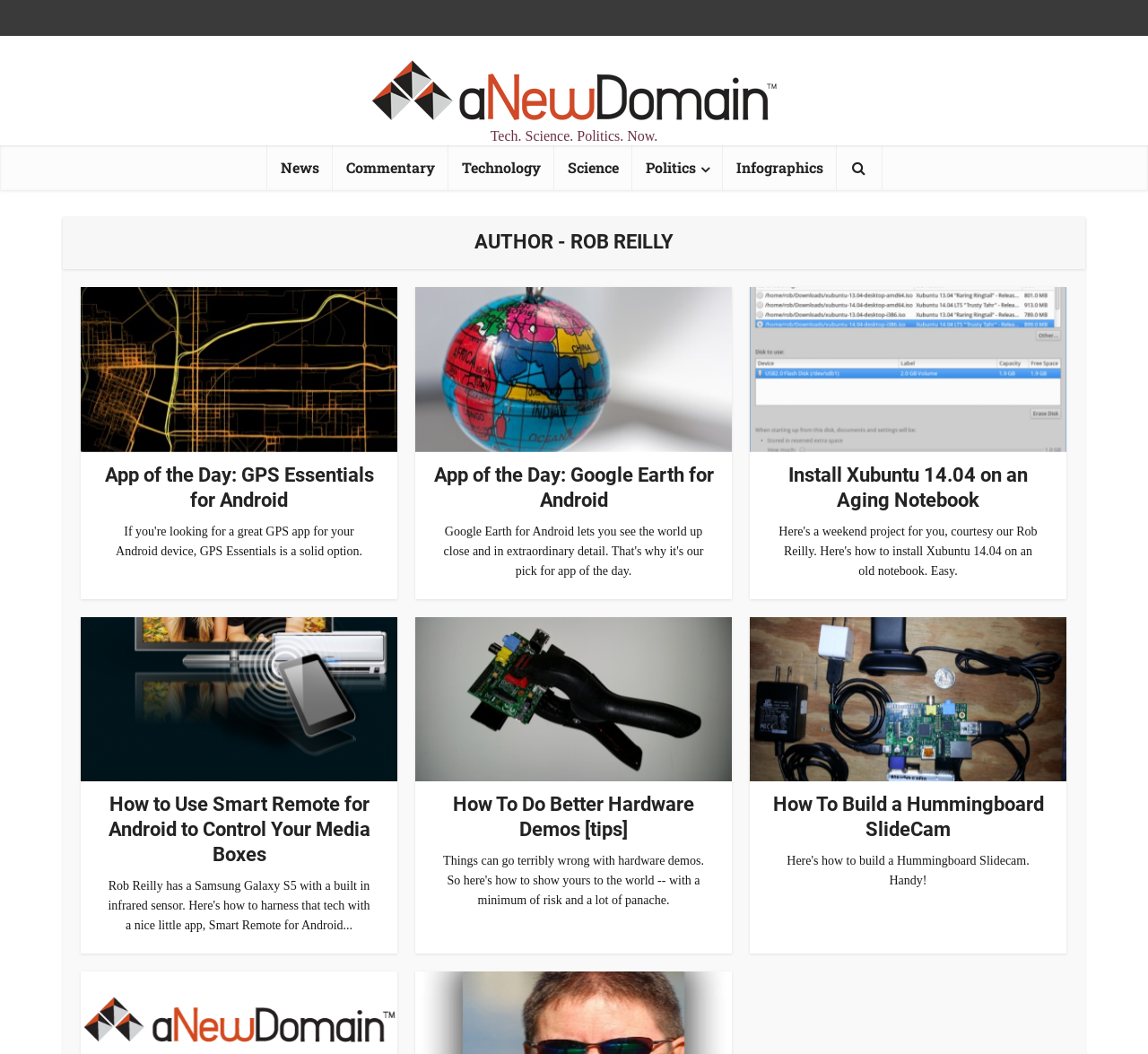Please determine the bounding box coordinates, formatted as (top-left x, top-left y, bottom-right x, bottom-right y), with all values as floating point numbers between 0 and 1. Identify the bounding box of the region described as: Commentary

[0.289, 0.138, 0.39, 0.18]